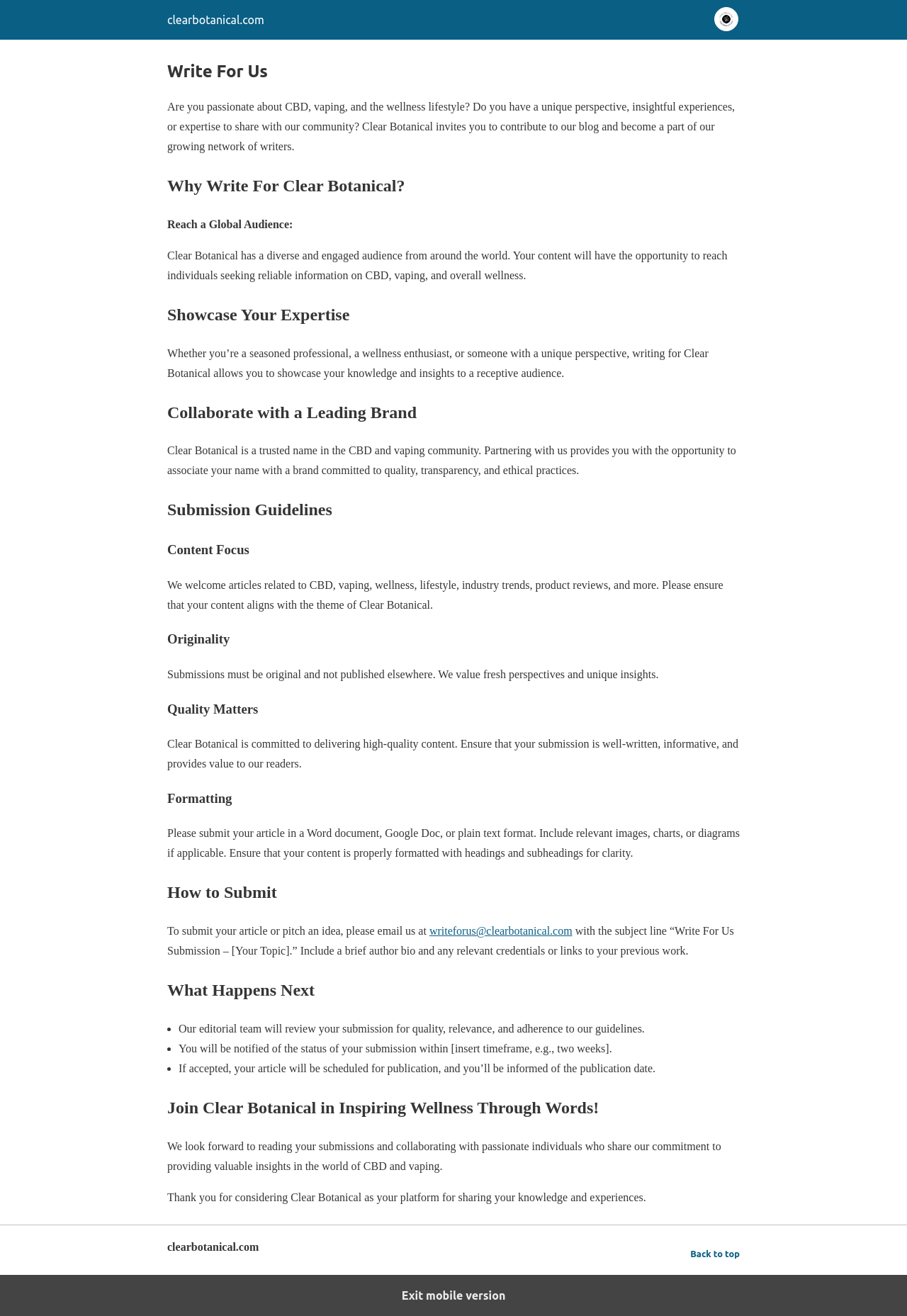From the webpage screenshot, predict the bounding box of the UI element that matches this description: "clearbotanical.com".

[0.184, 0.01, 0.291, 0.02]